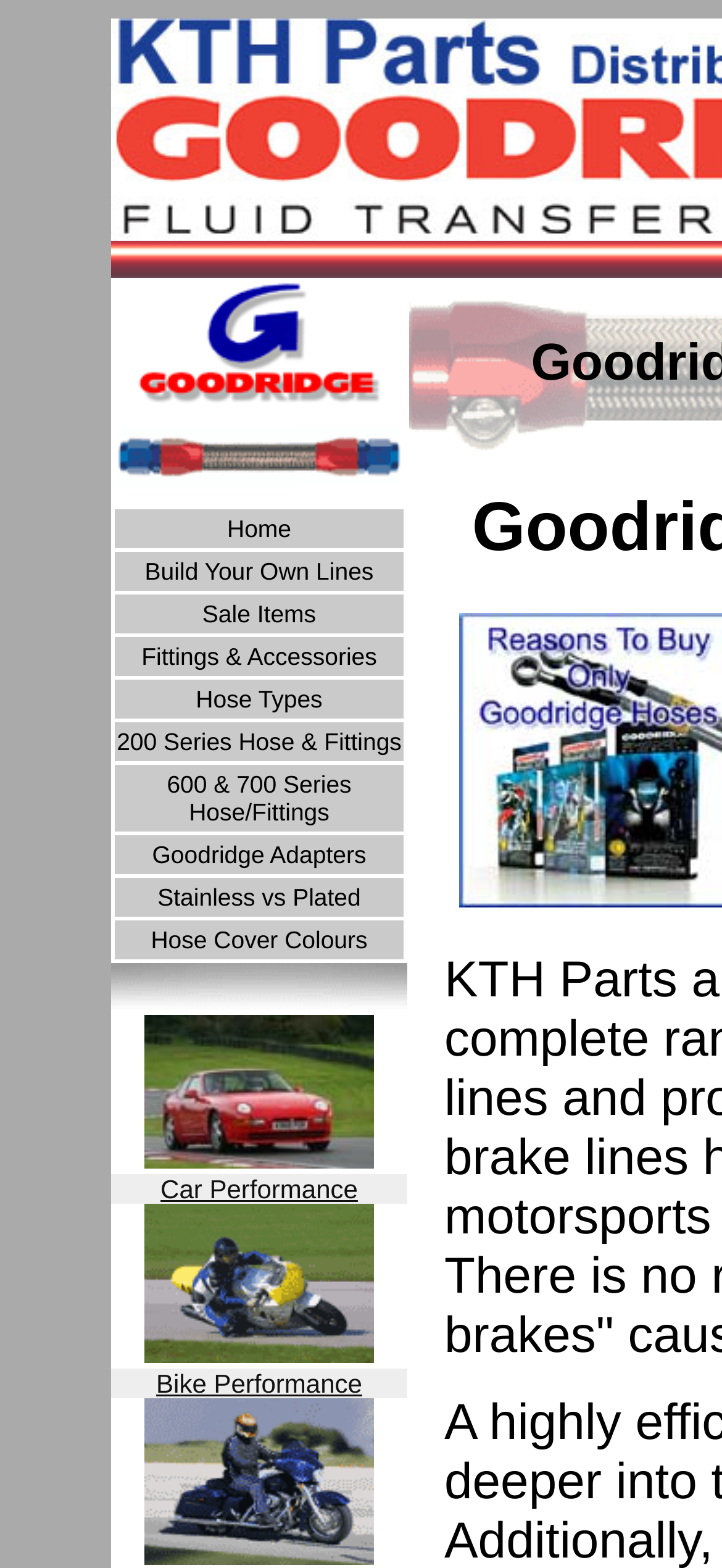Locate the bounding box coordinates for the element described below: "Hose Cover Colours". The coordinates must be four float values between 0 and 1, formatted as [left, top, right, bottom].

[0.159, 0.587, 0.559, 0.612]